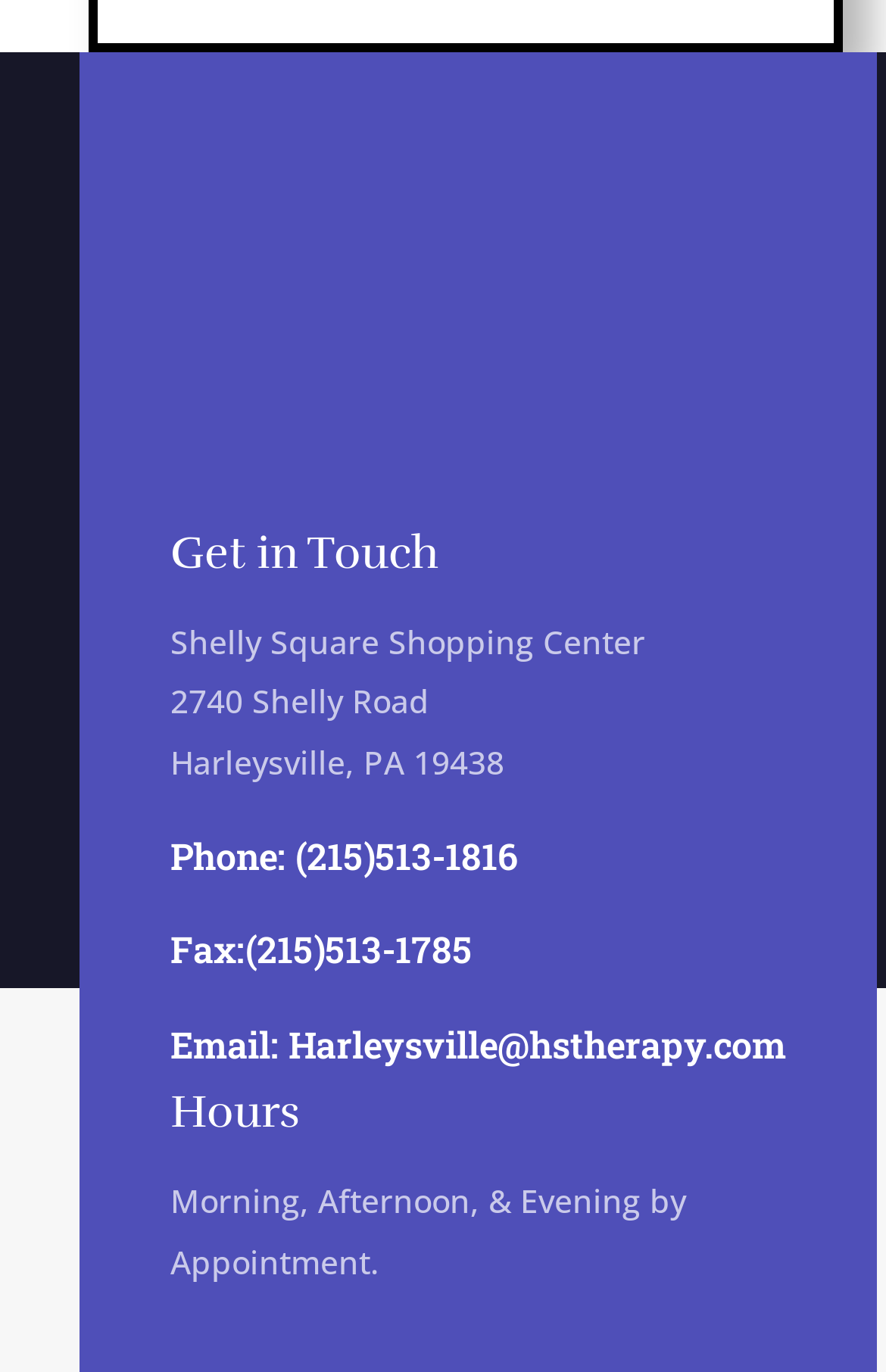What are the hours of operation for this therapy center?
Respond to the question with a single word or phrase according to the image.

Morning, Afternoon, & Evening by Appointment